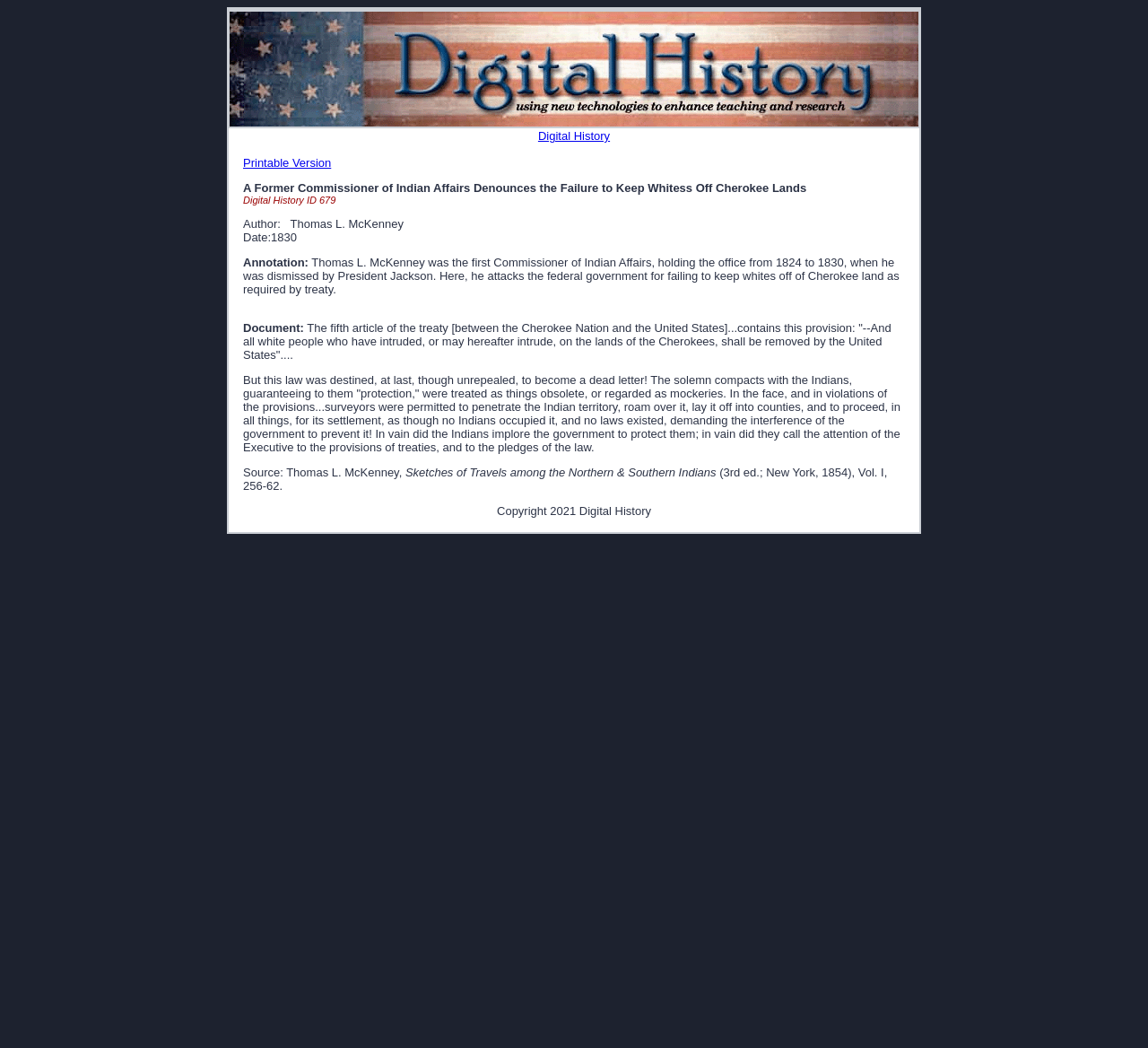What is the date of the document?
Using the visual information, answer the question in a single word or phrase.

1830